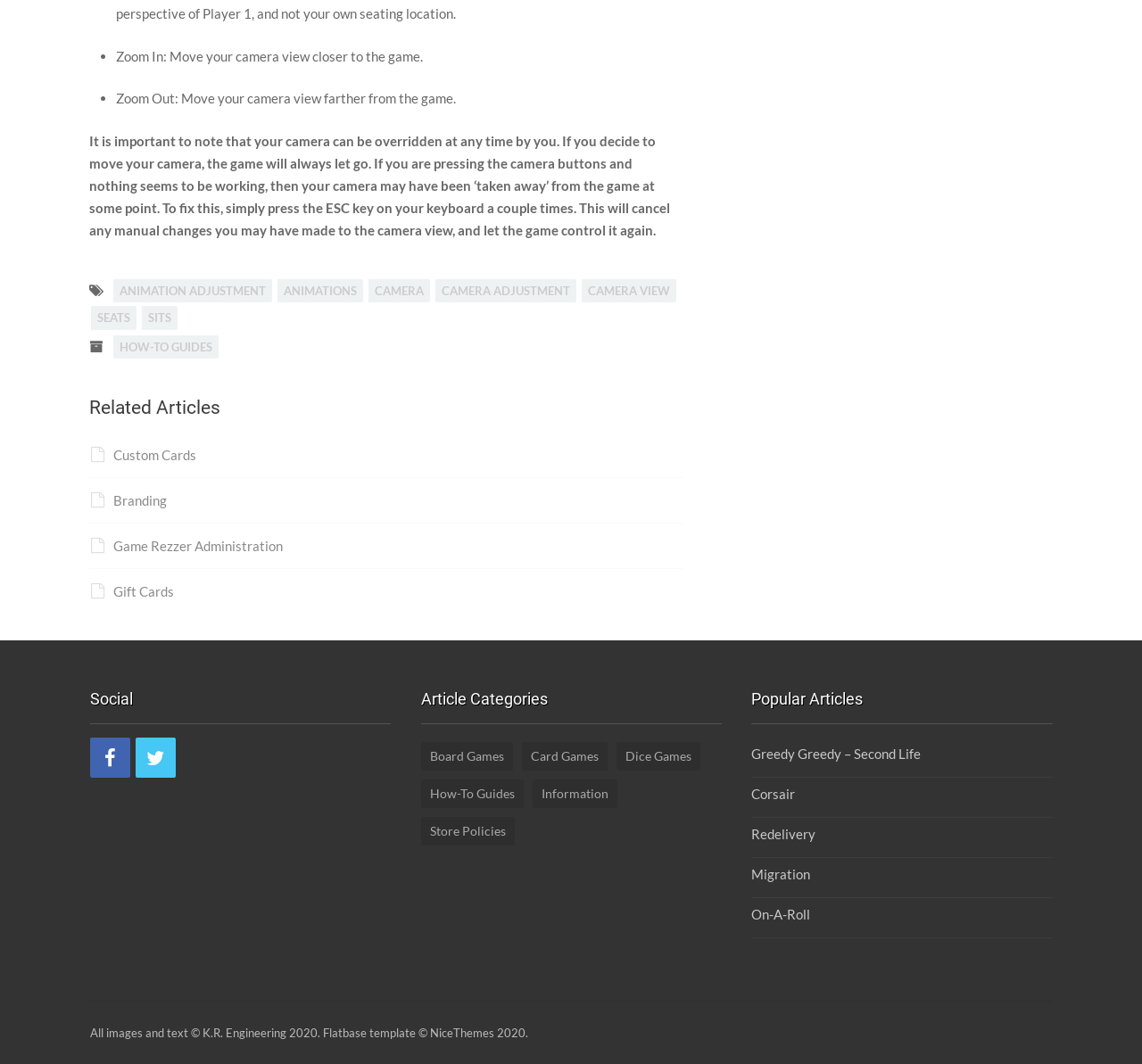Pinpoint the bounding box coordinates of the clickable area necessary to execute the following instruction: "Click on 'Social'". The coordinates should be given as four float numbers between 0 and 1, namely [left, top, right, bottom].

[0.079, 0.636, 0.342, 0.681]